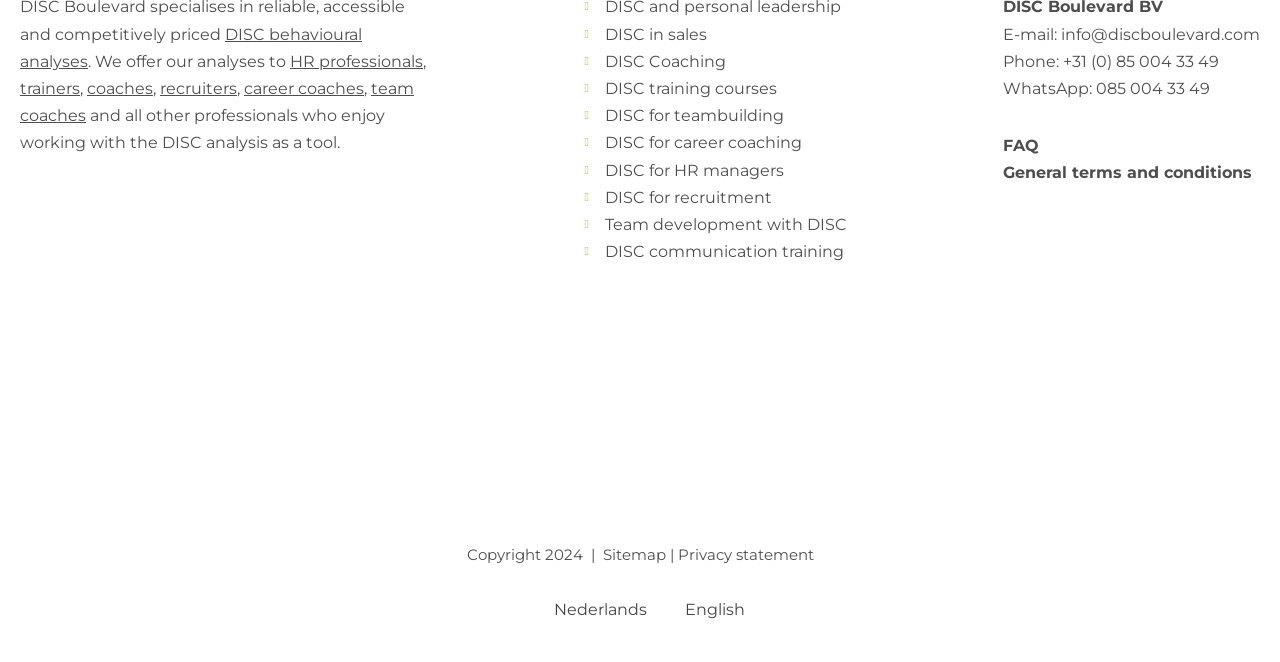Provide a one-word or one-phrase answer to the question:
What languages are available on the website?

Nederlands and English